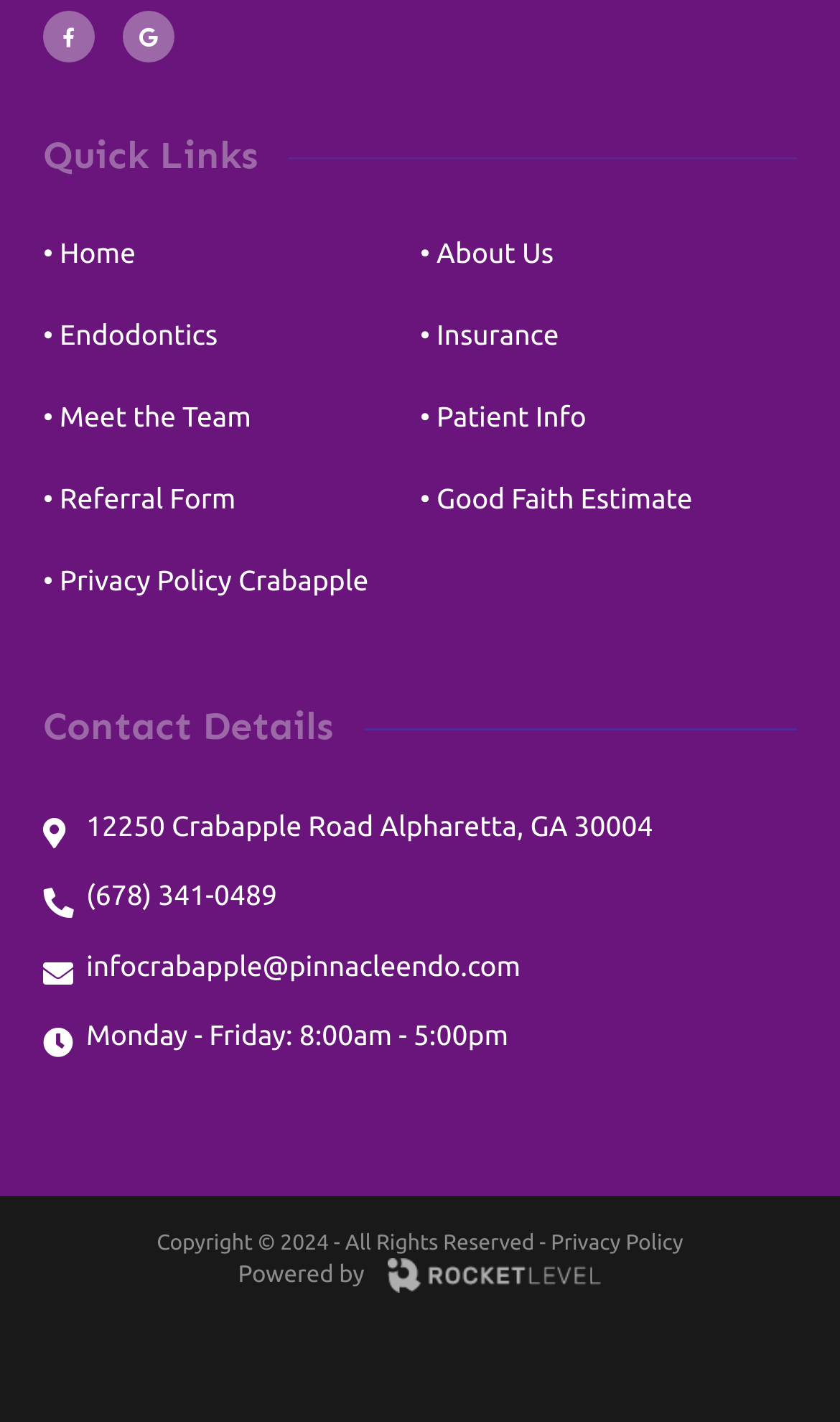Please find the bounding box coordinates of the element's region to be clicked to carry out this instruction: "Check office hours".

[0.103, 0.719, 0.605, 0.74]